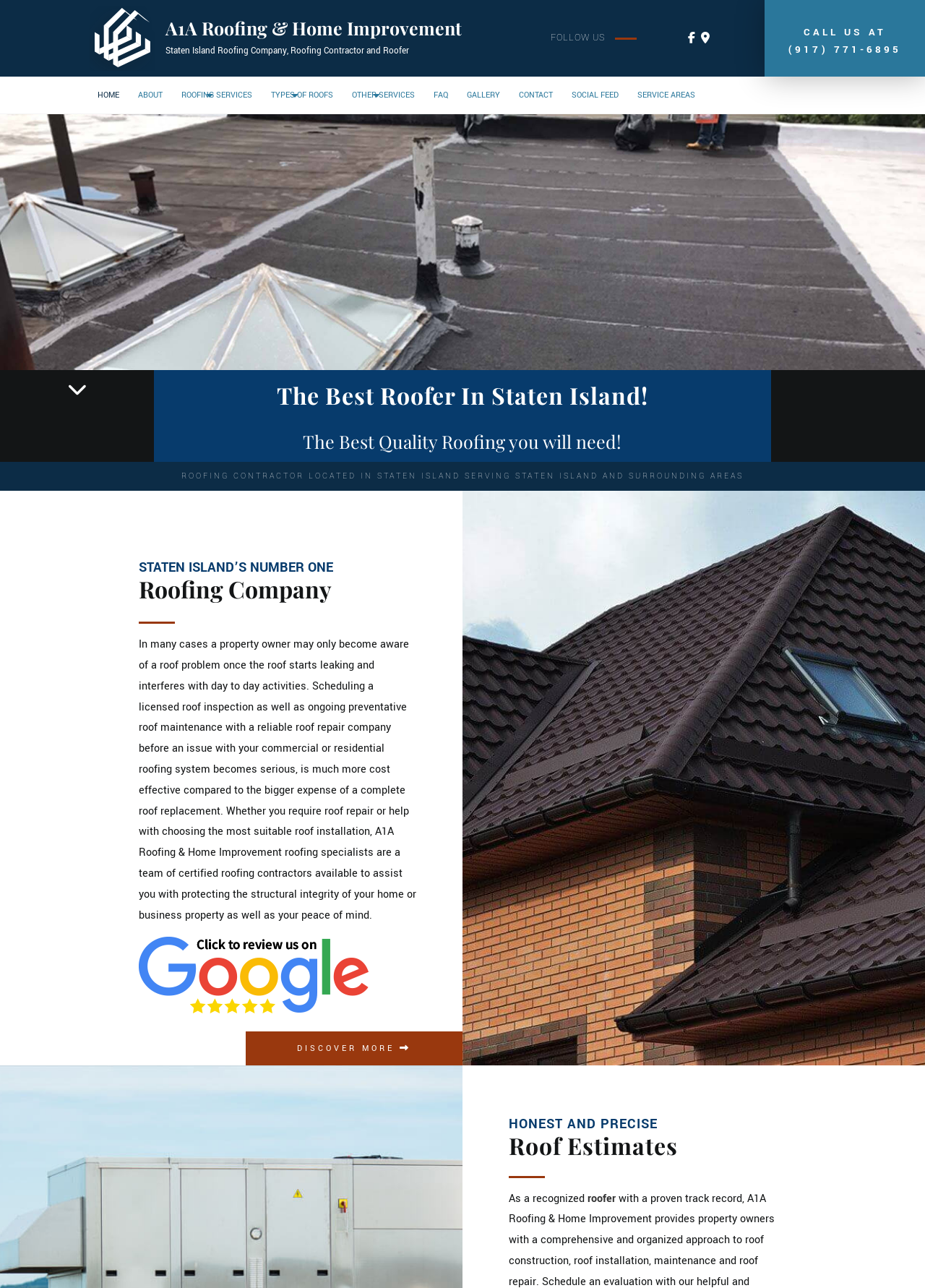What services does the company provide?
Could you answer the question in a detailed manner, providing as much information as possible?

The company provides roofing services, which is evident from the various links and headings on the webpage, such as 'ROOFING SERVICES', 'ROOFER', 'ROOFING COMPANY', etc.